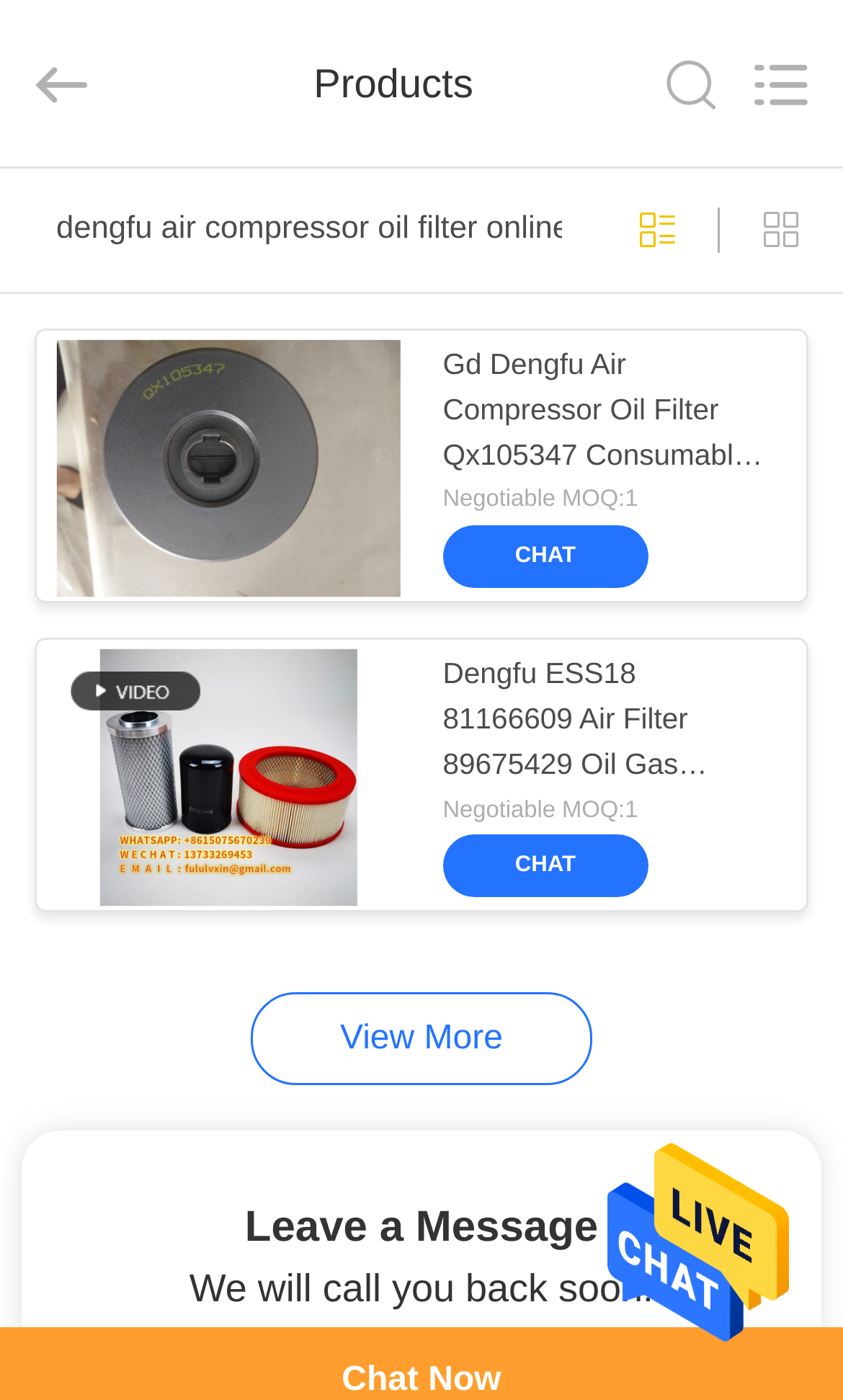Pinpoint the bounding box coordinates of the element to be clicked to execute the instruction: "View ABOUT page".

None